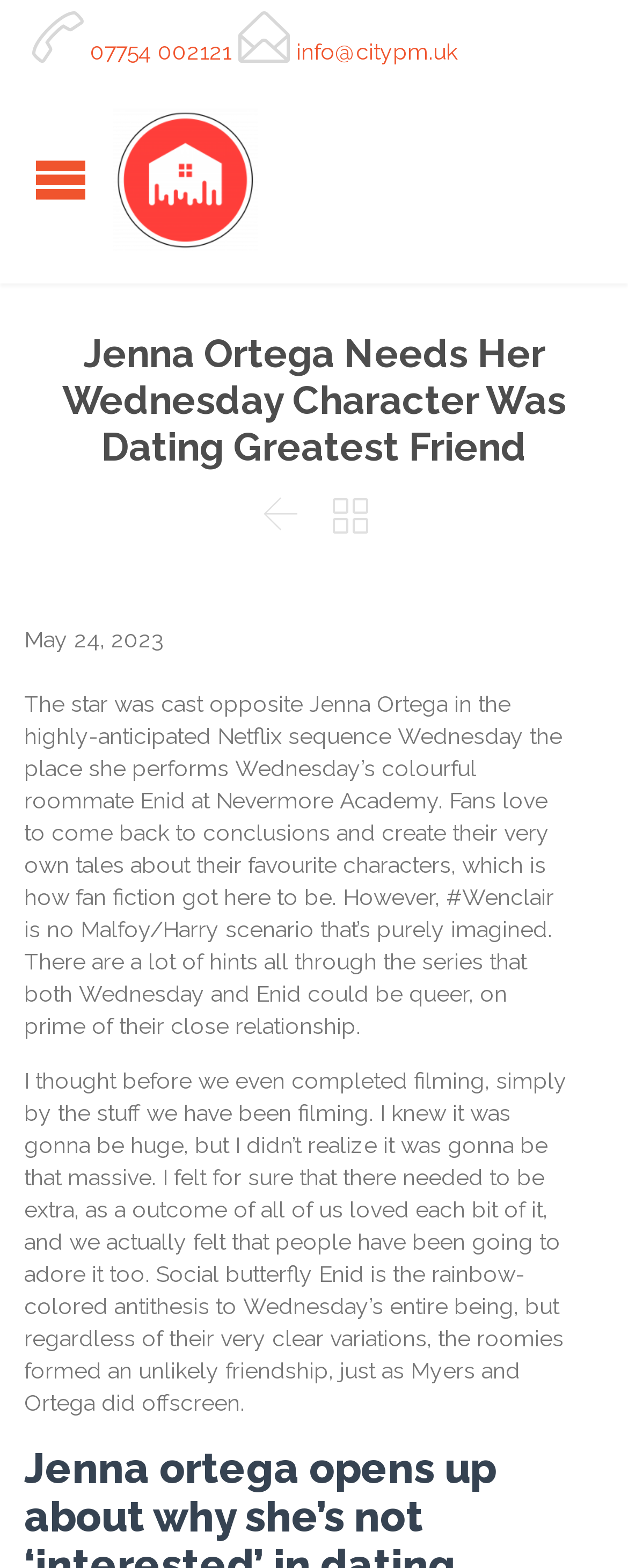Locate the heading on the webpage and return its text.

Jenna Ortega Needs Her Wednesday Character Was Dating Greatest Friend